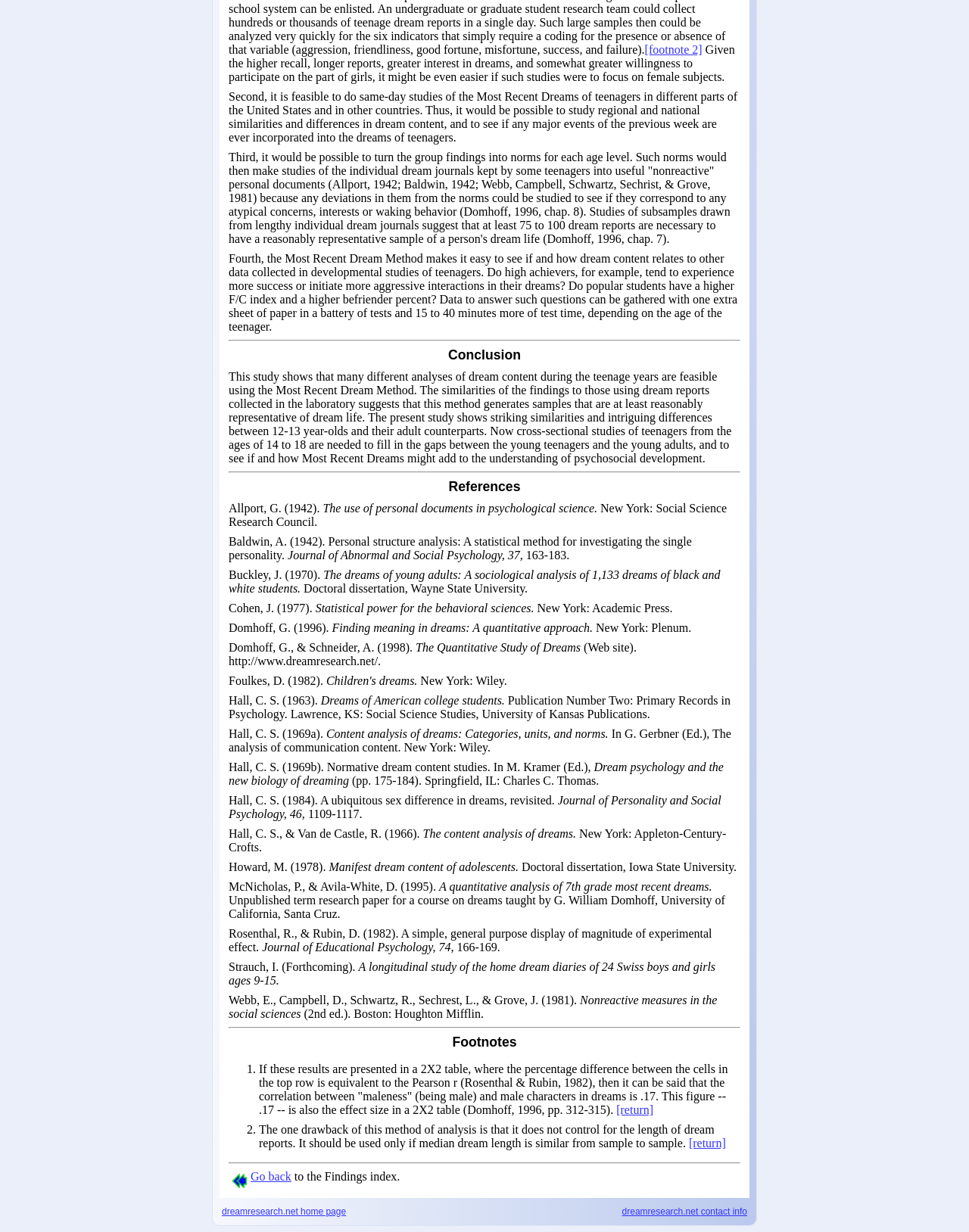Provide the bounding box coordinates for the specified HTML element described in this description: "dreamresearch.net contact info". The coordinates should be four float numbers ranging from 0 to 1, in the format [left, top, right, bottom].

[0.642, 0.979, 0.771, 0.987]